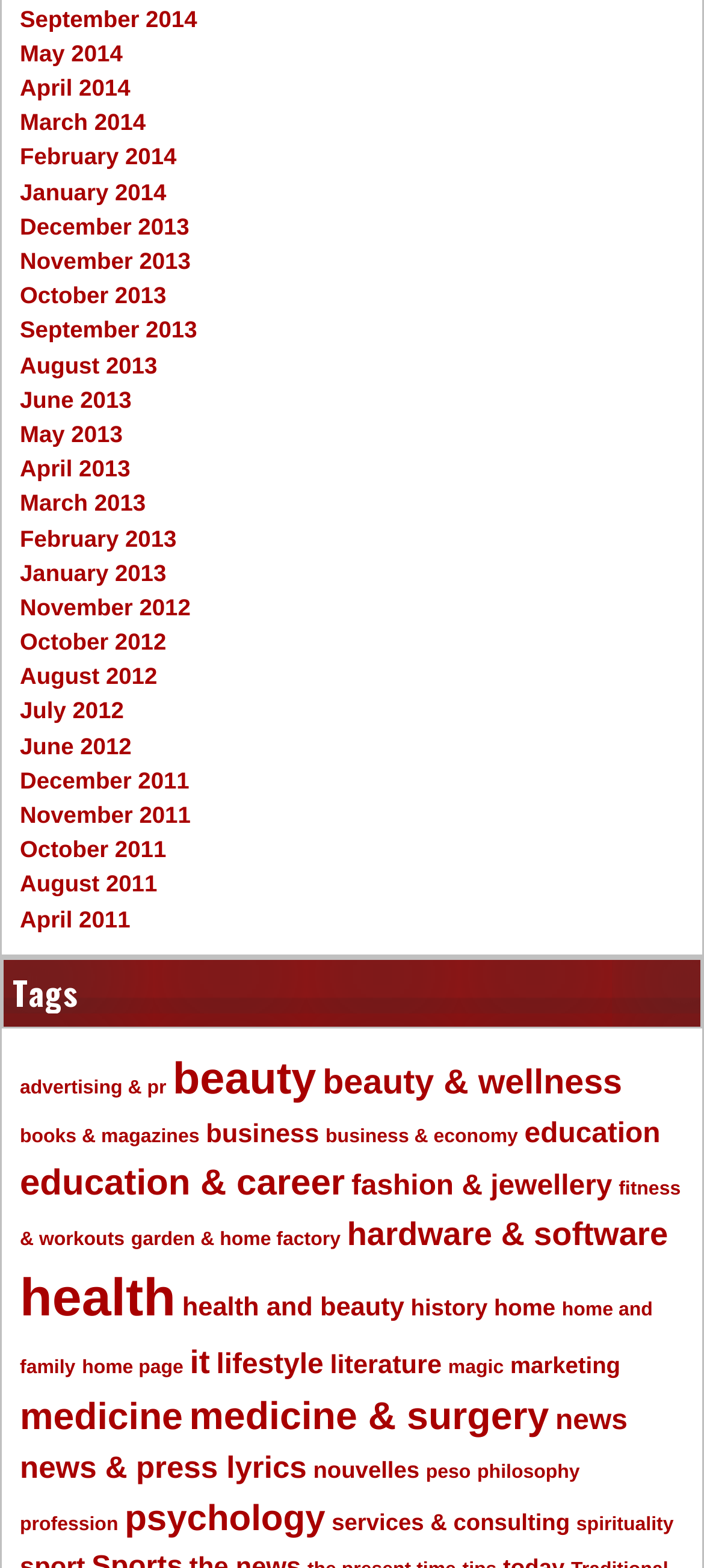Answer this question in one word or a short phrase: What is the earliest month listed?

November 2011